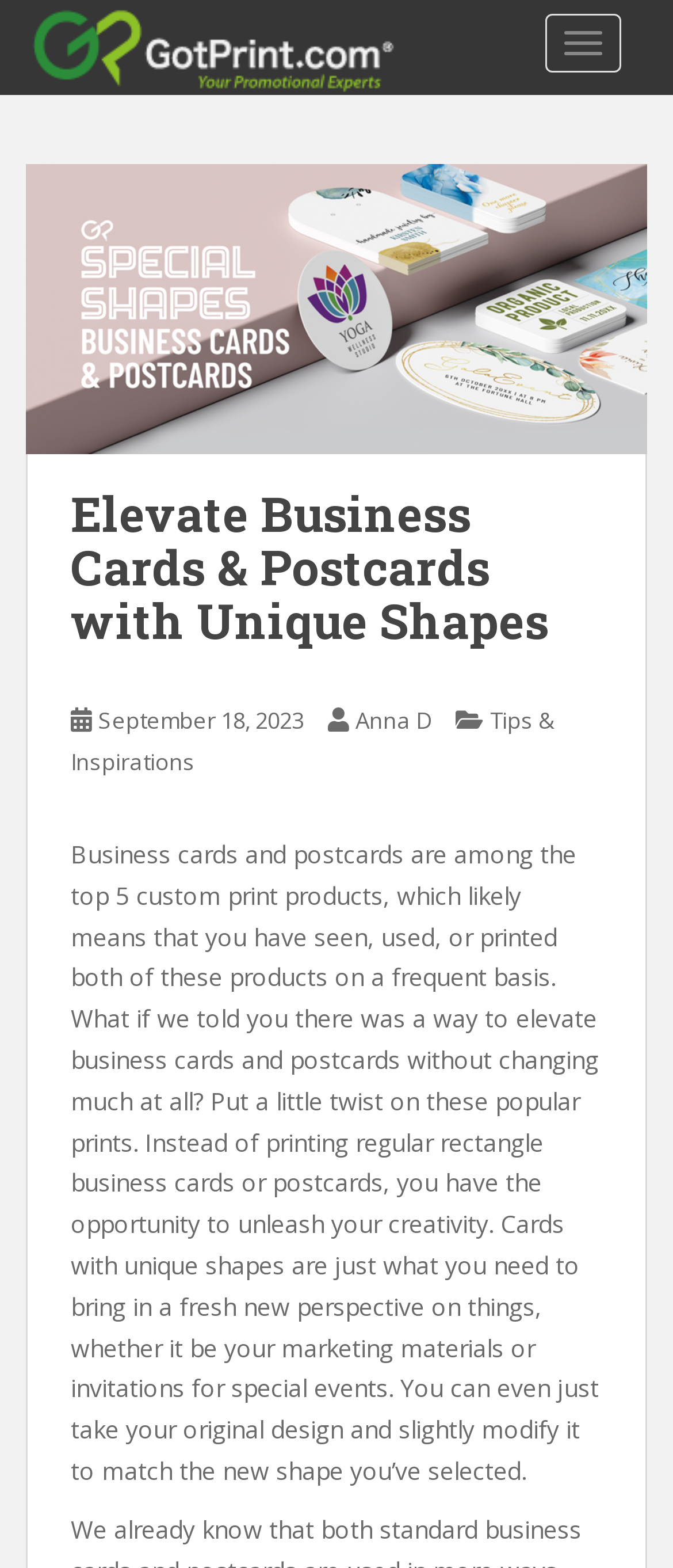What is the category of the current article?
Provide a short answer using one word or a brief phrase based on the image.

Tips & Inspirations